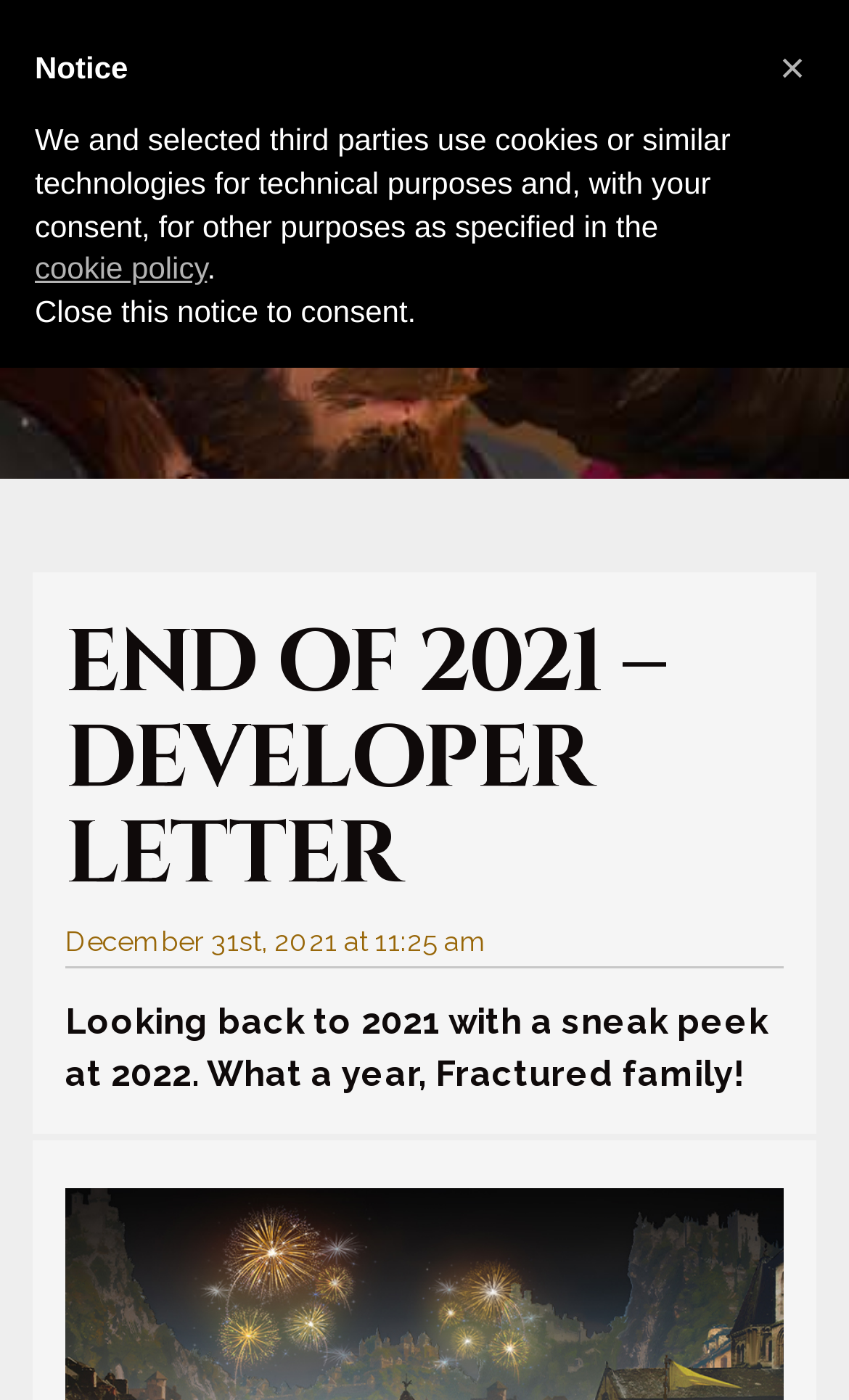Provide your answer in a single word or phrase: 
How many links are there in the top-right corner?

2